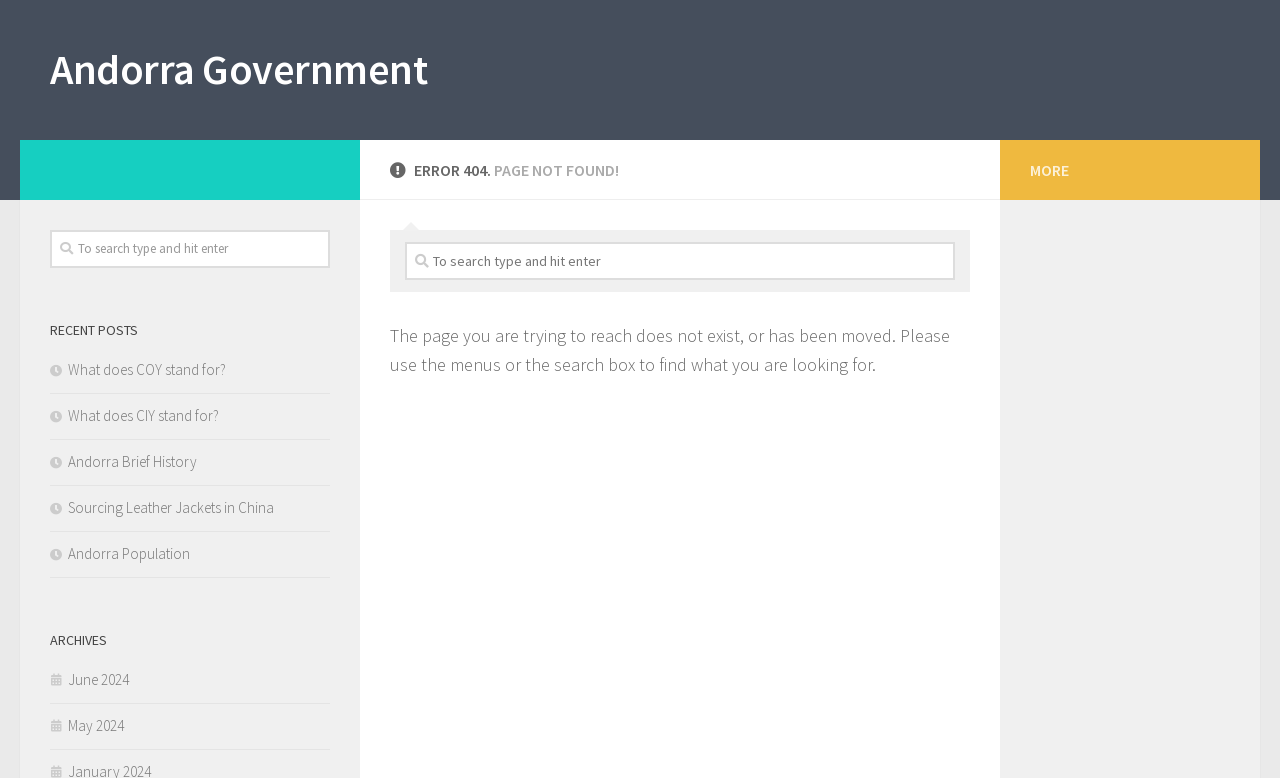What is the category of the links below 'ARCHIVES'?
Look at the image and provide a short answer using one word or a phrase.

Monthly archives